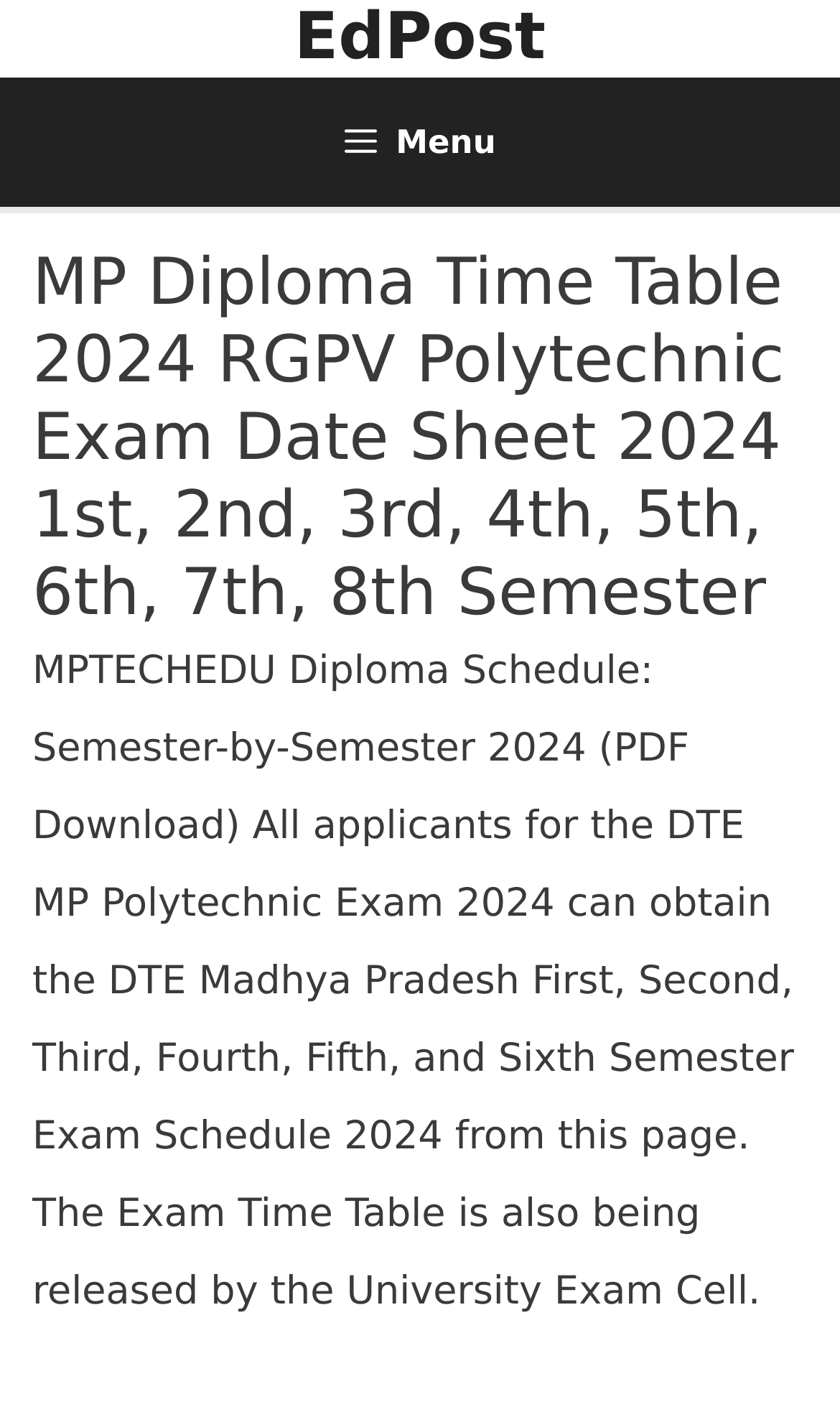Extract the primary heading text from the webpage.

MP Diploma Time Table 2024 RGPV Polytechnic Exam Date Sheet 2024 1st, 2nd, 3rd, 4th, 5th, 6th, 7th, 8th Semester